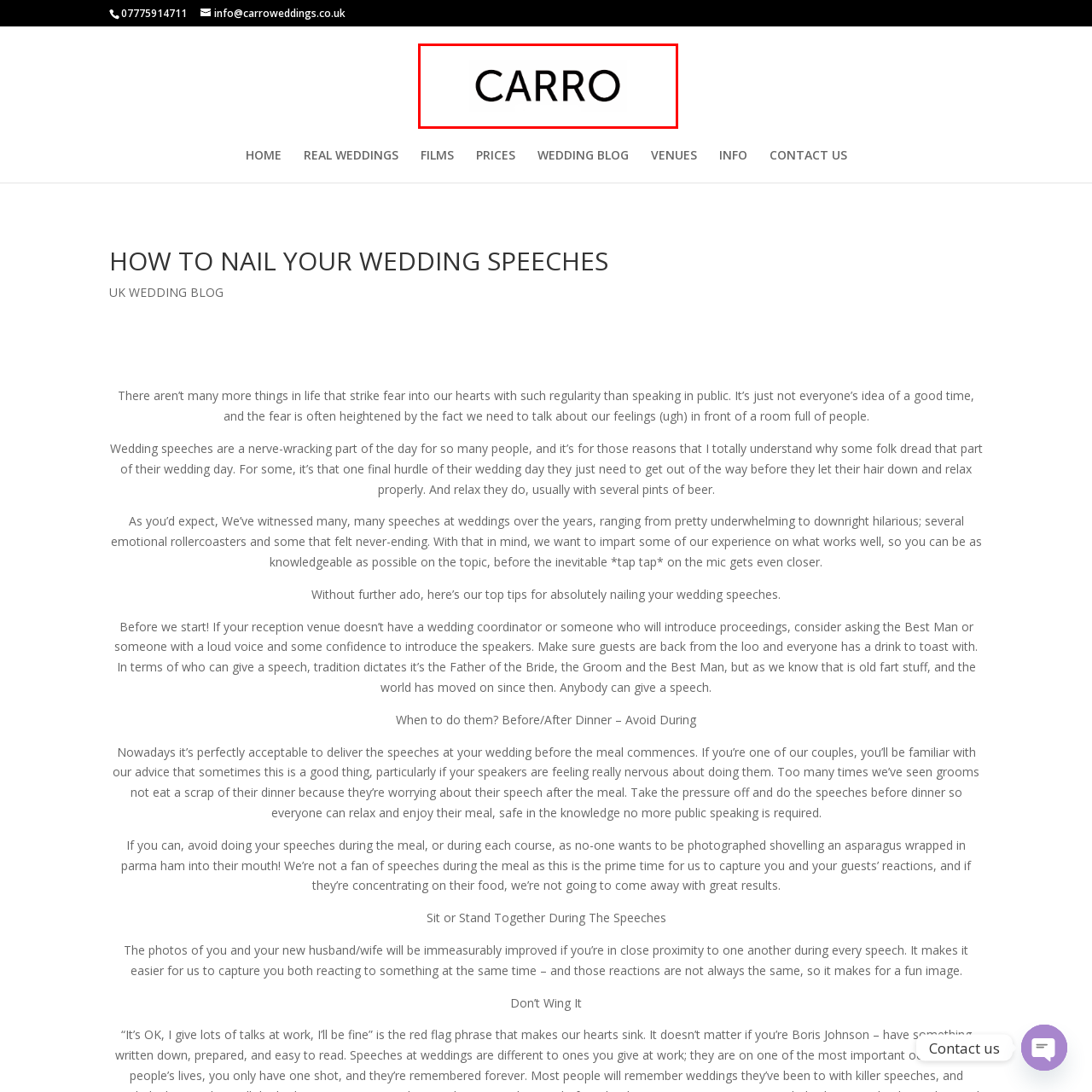Provide an extensive and detailed caption for the image section enclosed by the red boundary.

The image showcases the sleek and modern logo of "CARRO," a brand associated with wedding services. The minimalist design features the name "CARRO" in a bold, elegant font, symbolizing sophistication and style. This logo is prominently displayed within the context of a webpage focused on providing tips and guidance for crafting memorable wedding speeches. Positioned strategically on the page, it reflects the brand’s commitment to enhancing wedding experiences through expert advice and support. The logo's clean lines and contemporary aesthetic resonate with a modern audience seeking inspiration for their special day.